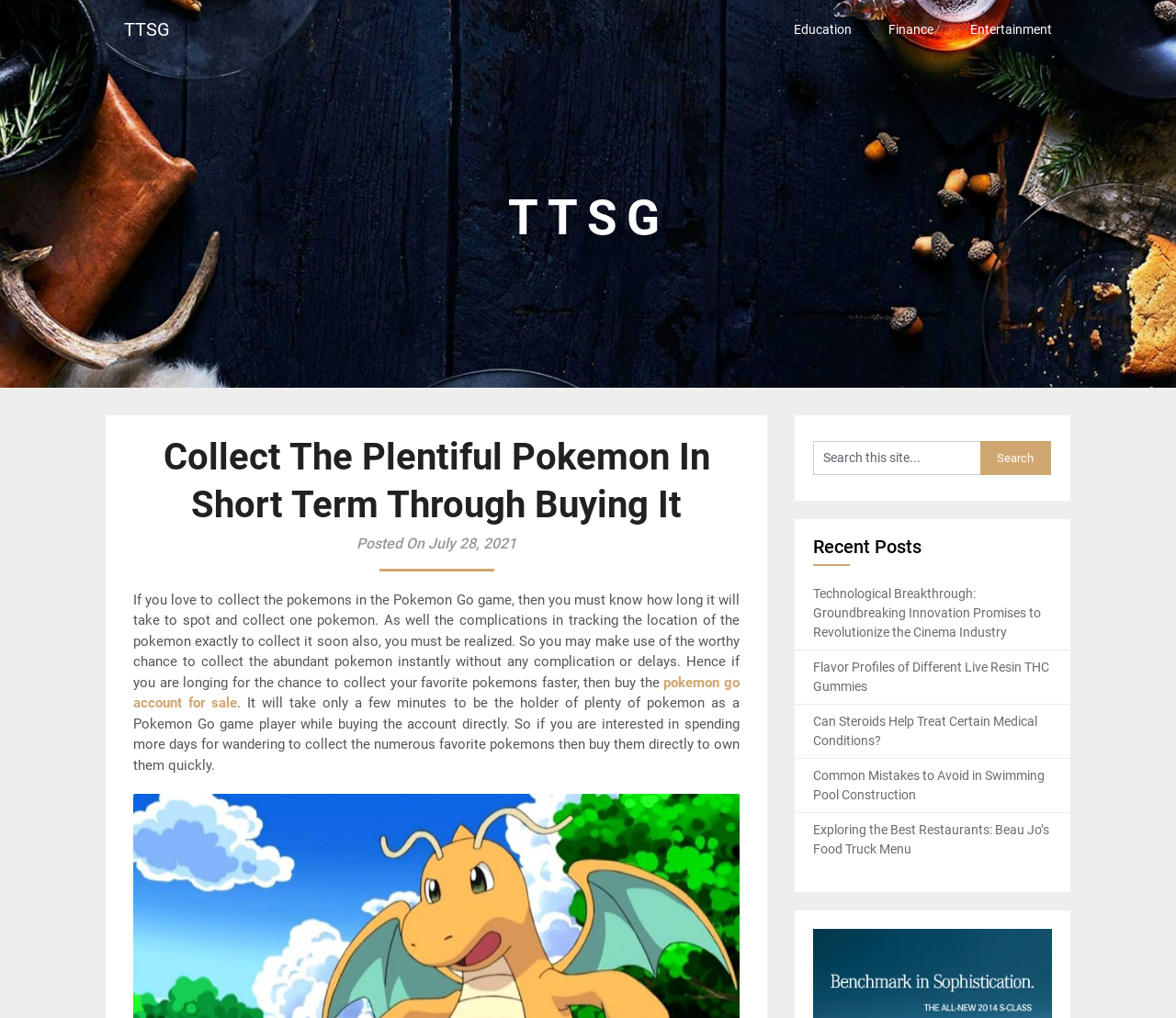Determine the bounding box coordinates for the UI element described. Format the coordinates as (top-left x, top-left y, bottom-right x, bottom-right y) and ensure all values are between 0 and 1. Element description: Education

[0.675, 0.0, 0.74, 0.059]